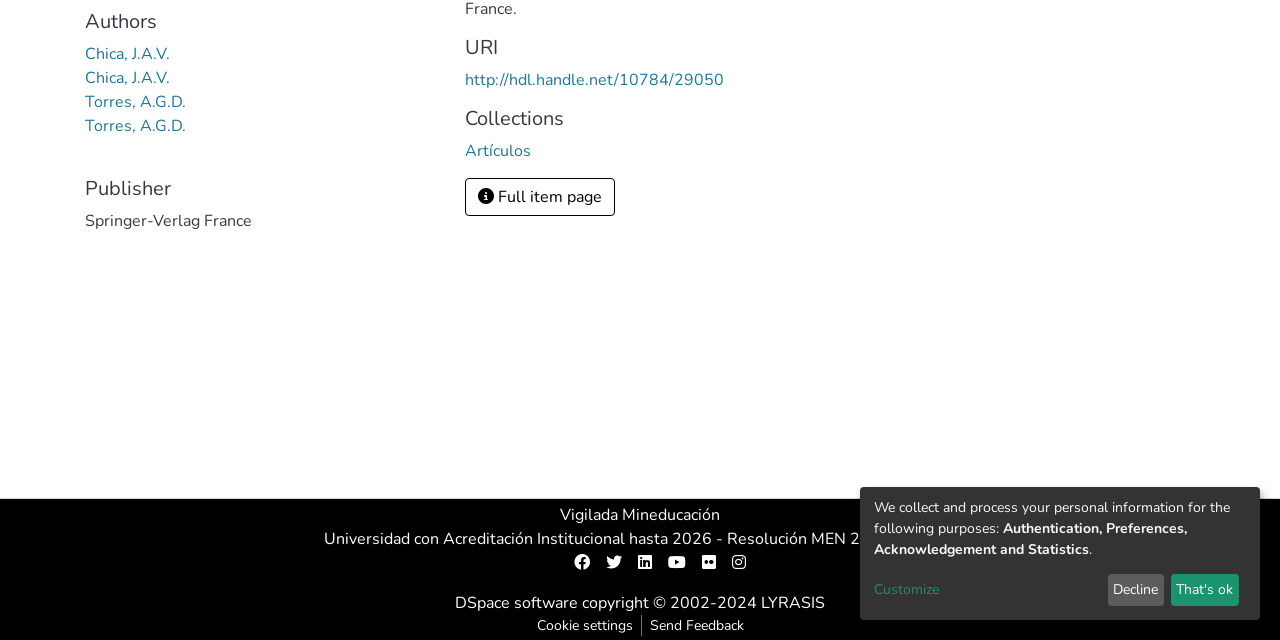Based on the element description "Full item page", predict the bounding box coordinates of the UI element.

[0.363, 0.278, 0.48, 0.338]